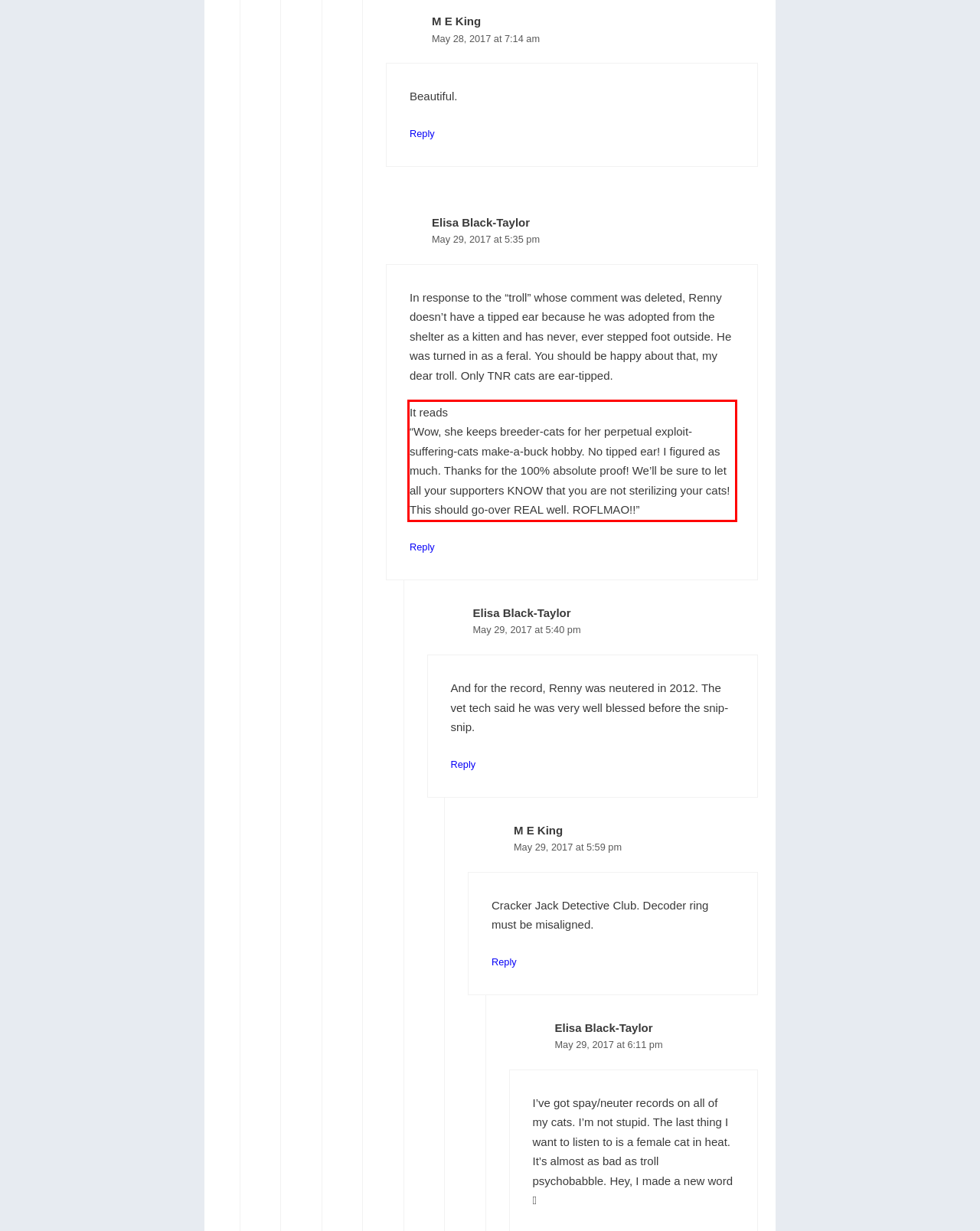Please perform OCR on the text within the red rectangle in the webpage screenshot and return the text content.

It reads “Wow, she keeps breeder-cats for her perpetual exploit-suffering-cats make-a-buck hobby. No tipped ear! I figured as much. Thanks for the 100% absolute proof! We’ll be sure to let all your supporters KNOW that you are not sterilizing your cats! This should go-over REAL well. ROFLMAO!!”